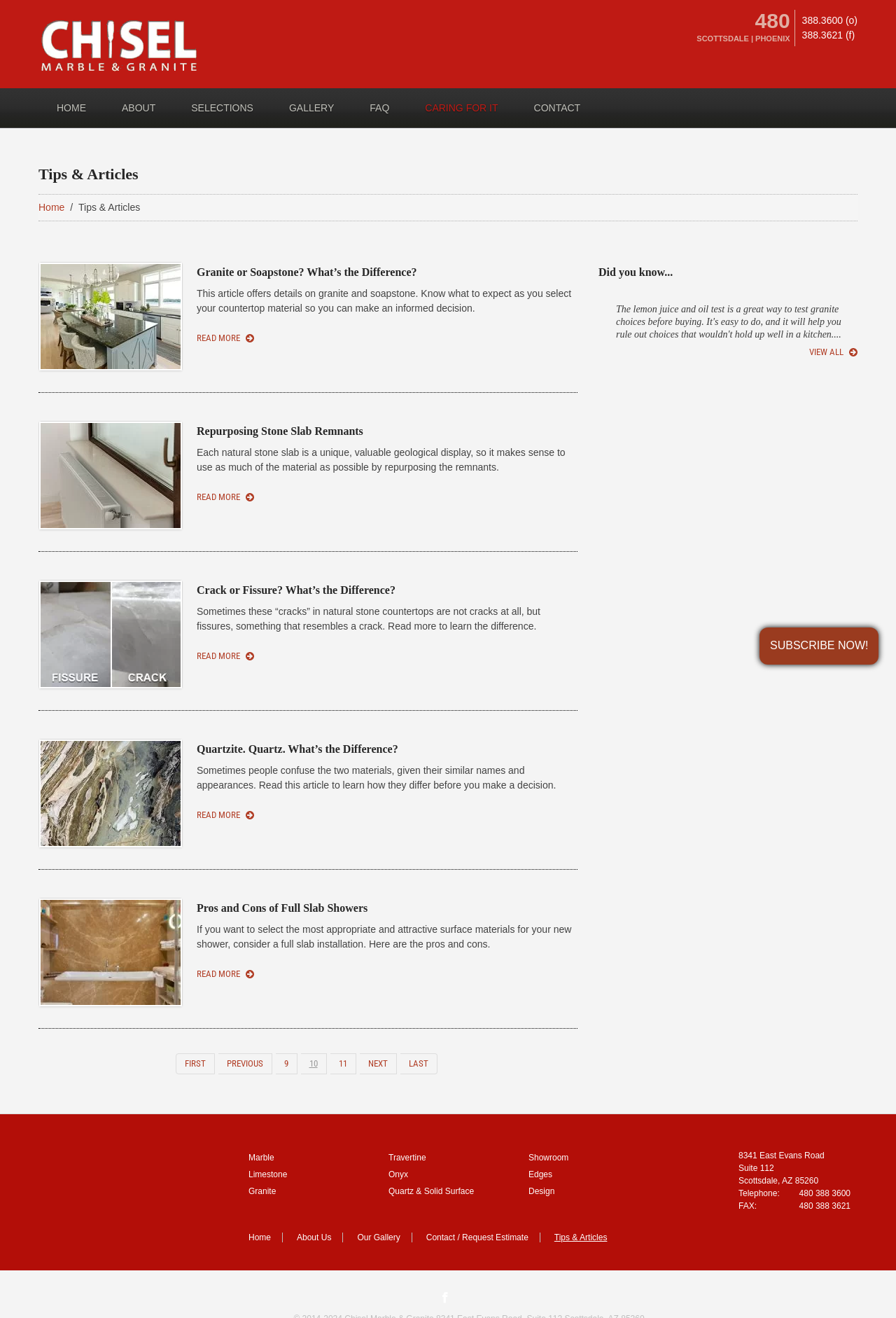Can you look at the image and give a comprehensive answer to the question:
What is the purpose of the 'READ MORE' links?

The 'READ MORE' links are placed at the end of each article summary, suggesting that they lead to the full article content, allowing users to read more about the topic.